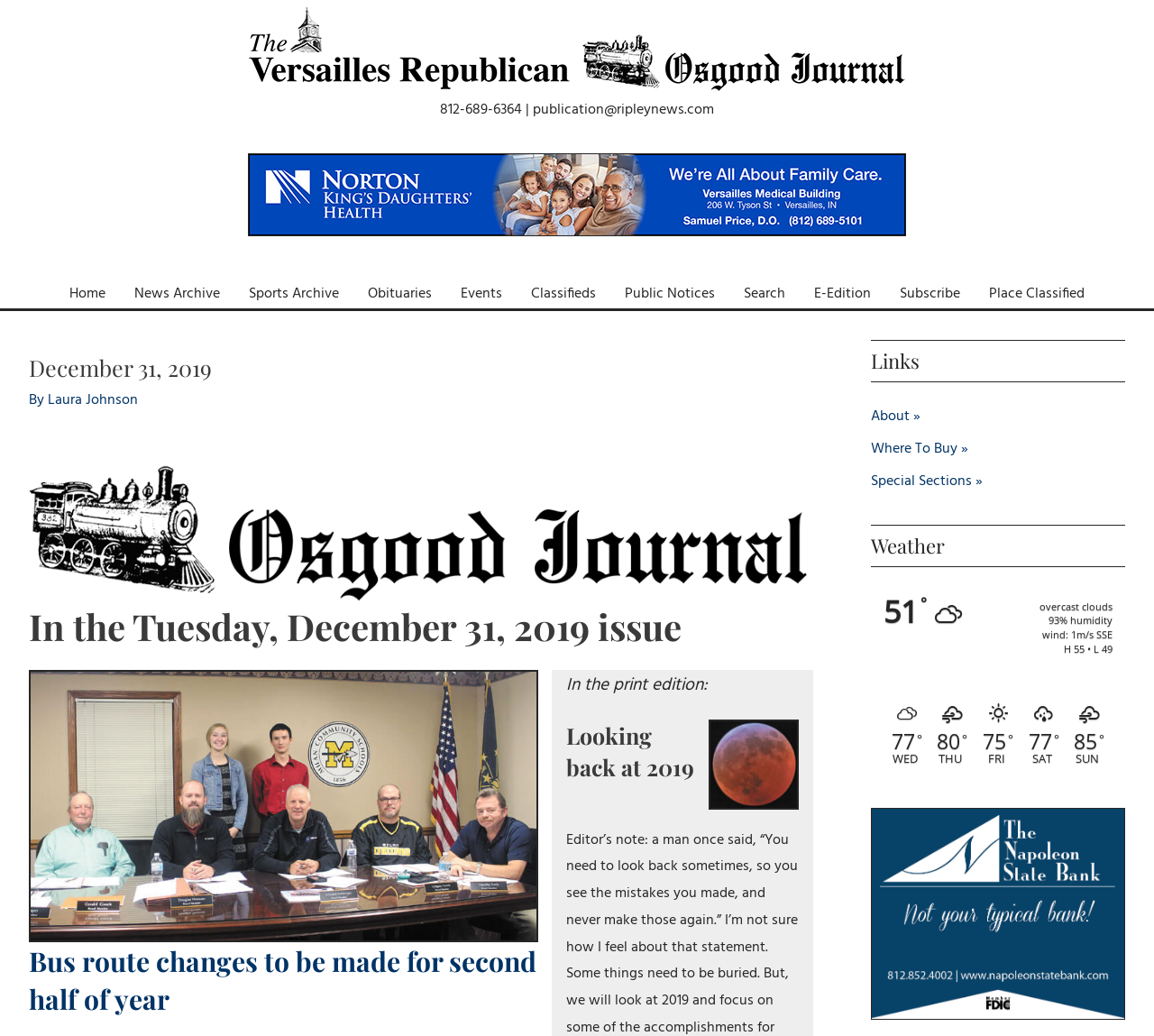Please locate the clickable area by providing the bounding box coordinates to follow this instruction: "Click the 'Home' link".

[0.048, 0.27, 0.104, 0.297]